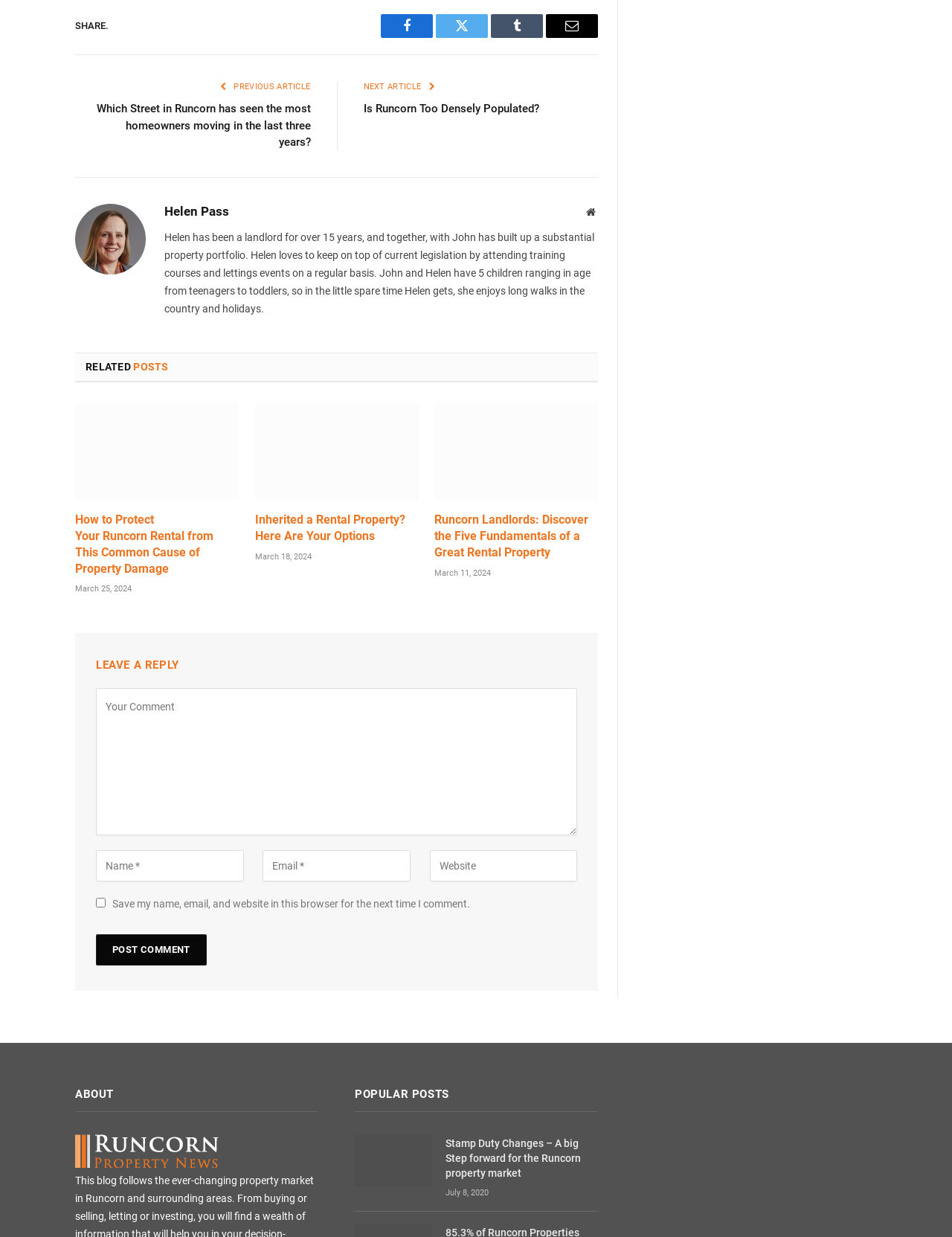How many comment fields are available?
Using the image as a reference, answer the question with a short word or phrase.

4